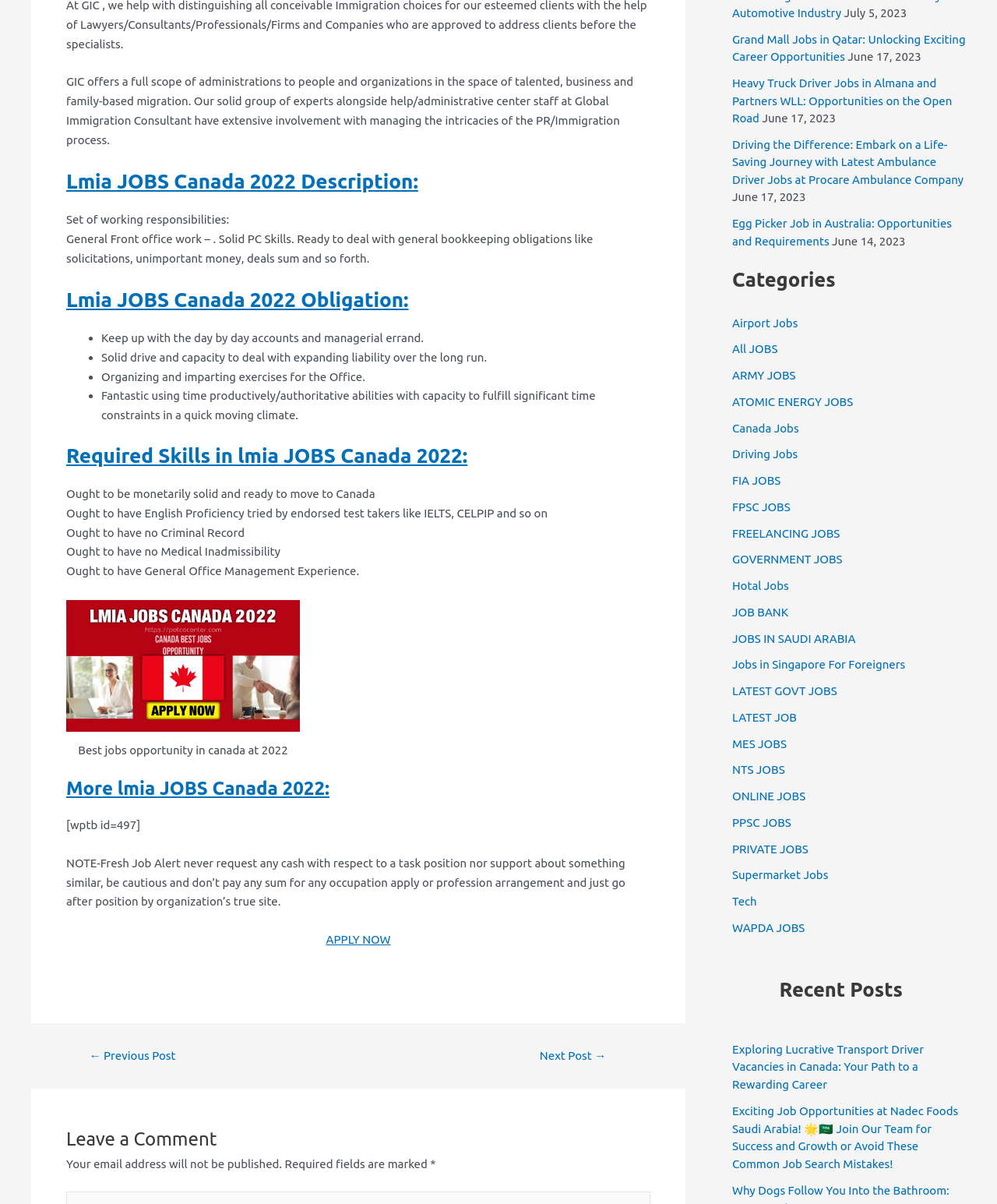Using the provided element description, identify the bounding box coordinates as (top-left x, top-left y, bottom-right x, bottom-right y). Ensure all values are between 0 and 1. Description: Airport Jobs

[0.734, 0.262, 0.8, 0.273]